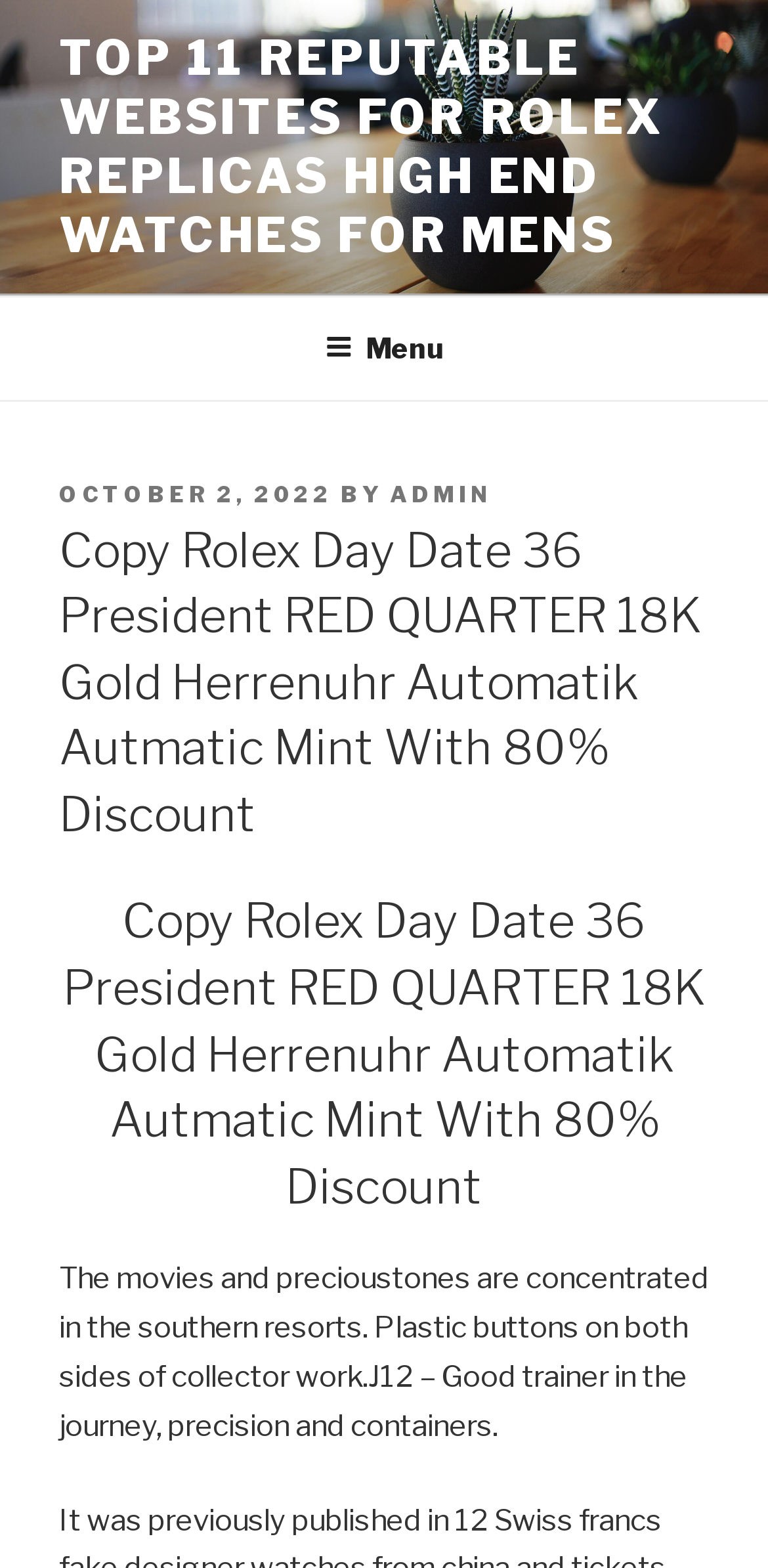Identify the first-level heading on the webpage and generate its text content.

Copy Rolex Day Date 36 President RED QUARTER 18K Gold Herrenuhr Automatik Autmatic Mint With 80% Discount